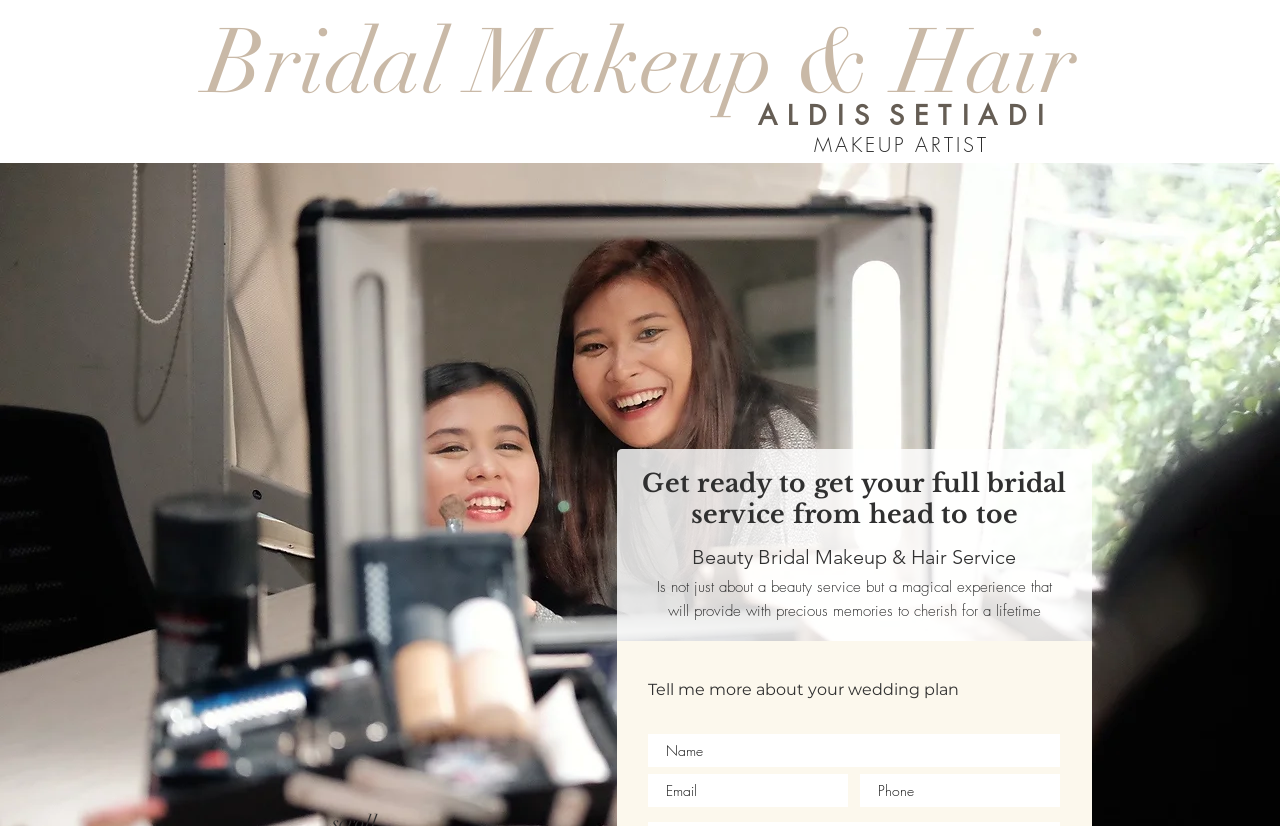Provide a short answer to the following question with just one word or phrase: What is the tone of the service described on this webpage?

Friendly and Professional